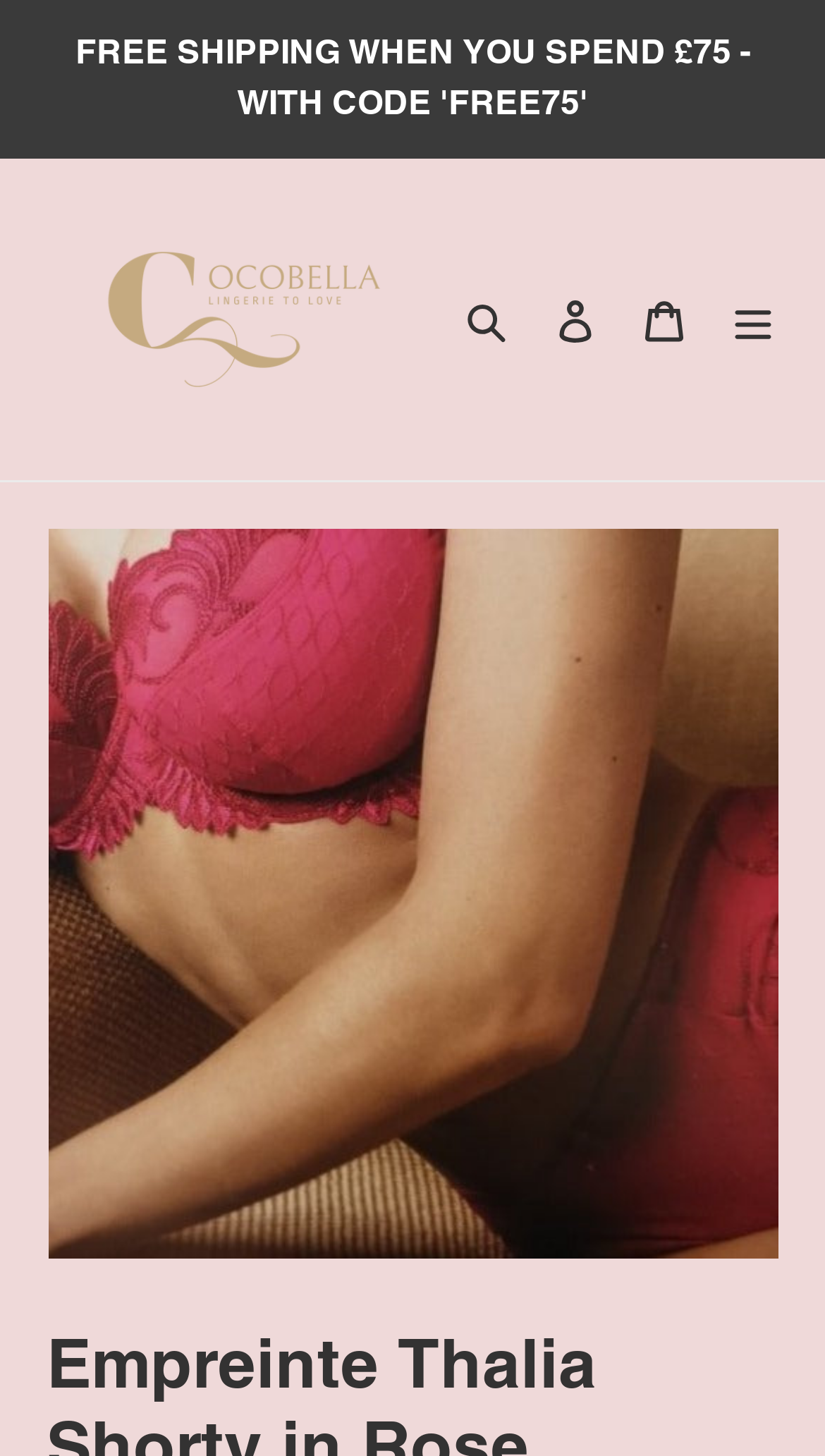Please provide a brief answer to the question using only one word or phrase: 
What is the current promotion?

FREE SHIPPING WHEN YOU SPEND £75